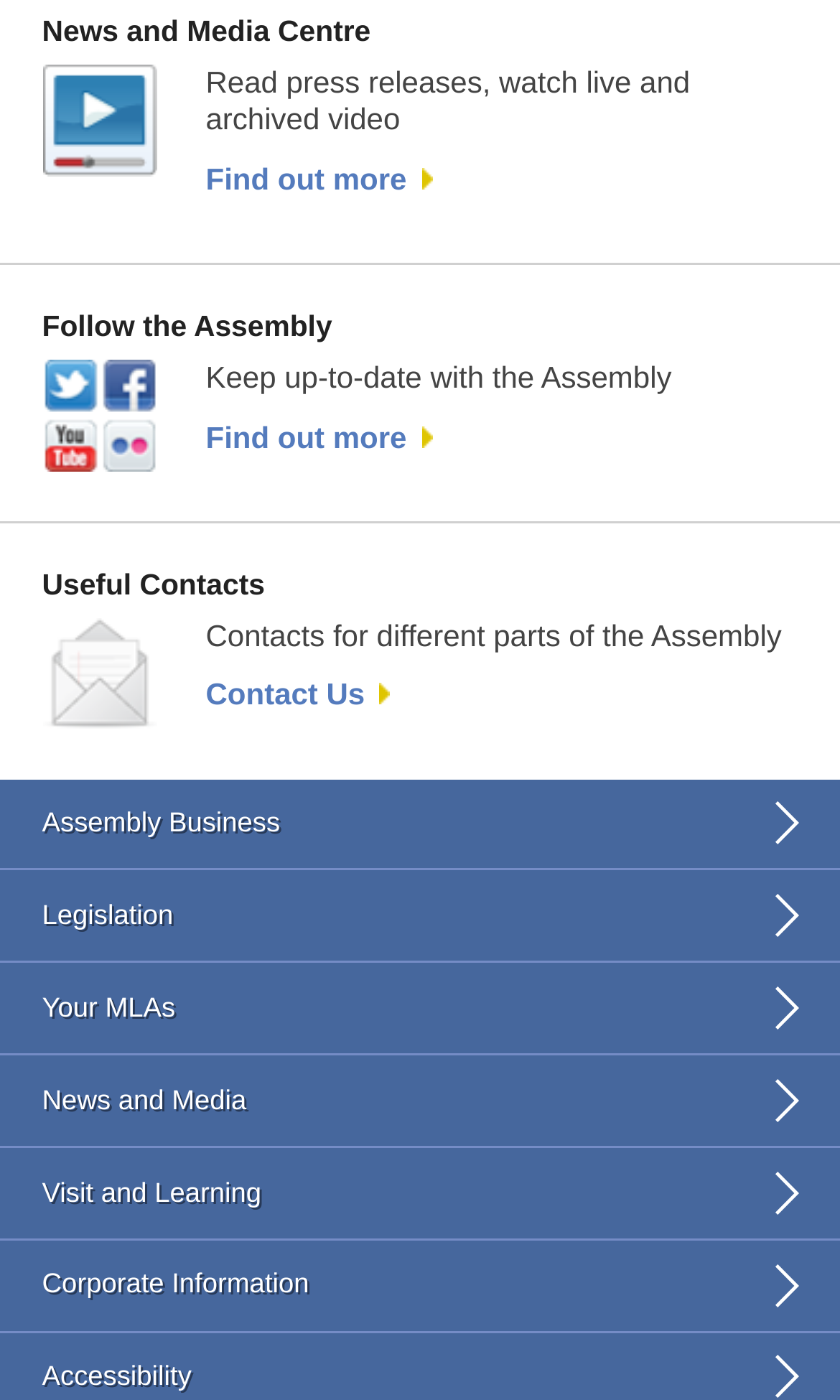Specify the bounding box coordinates (top-left x, top-left y, bottom-right x, bottom-right y) of the UI element in the screenshot that matches this description: Visit and Learning

[0.0, 0.82, 1.0, 0.886]